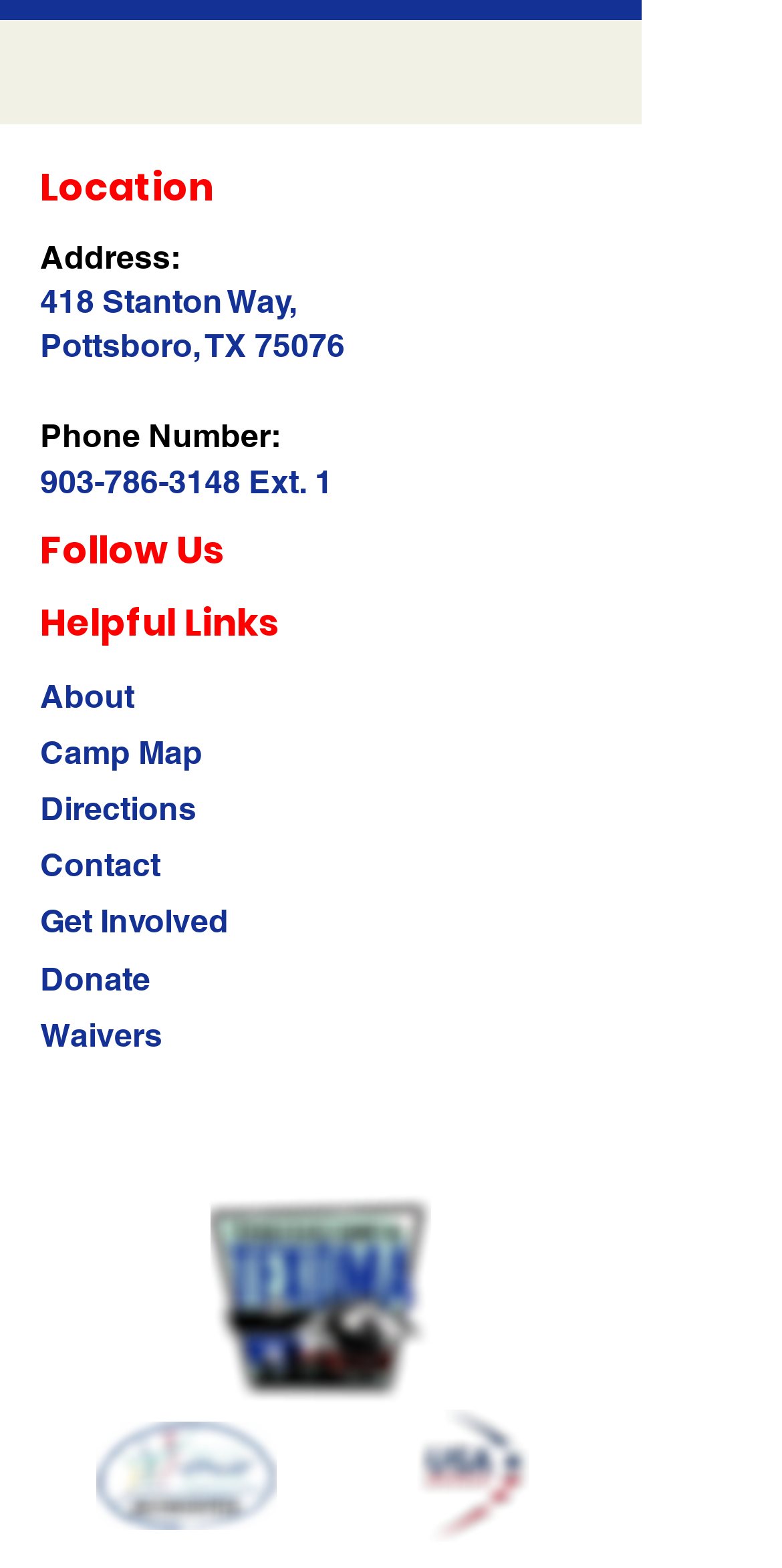Locate the bounding box coordinates of the area where you should click to accomplish the instruction: "Call the phone number".

[0.051, 0.295, 0.308, 0.319]